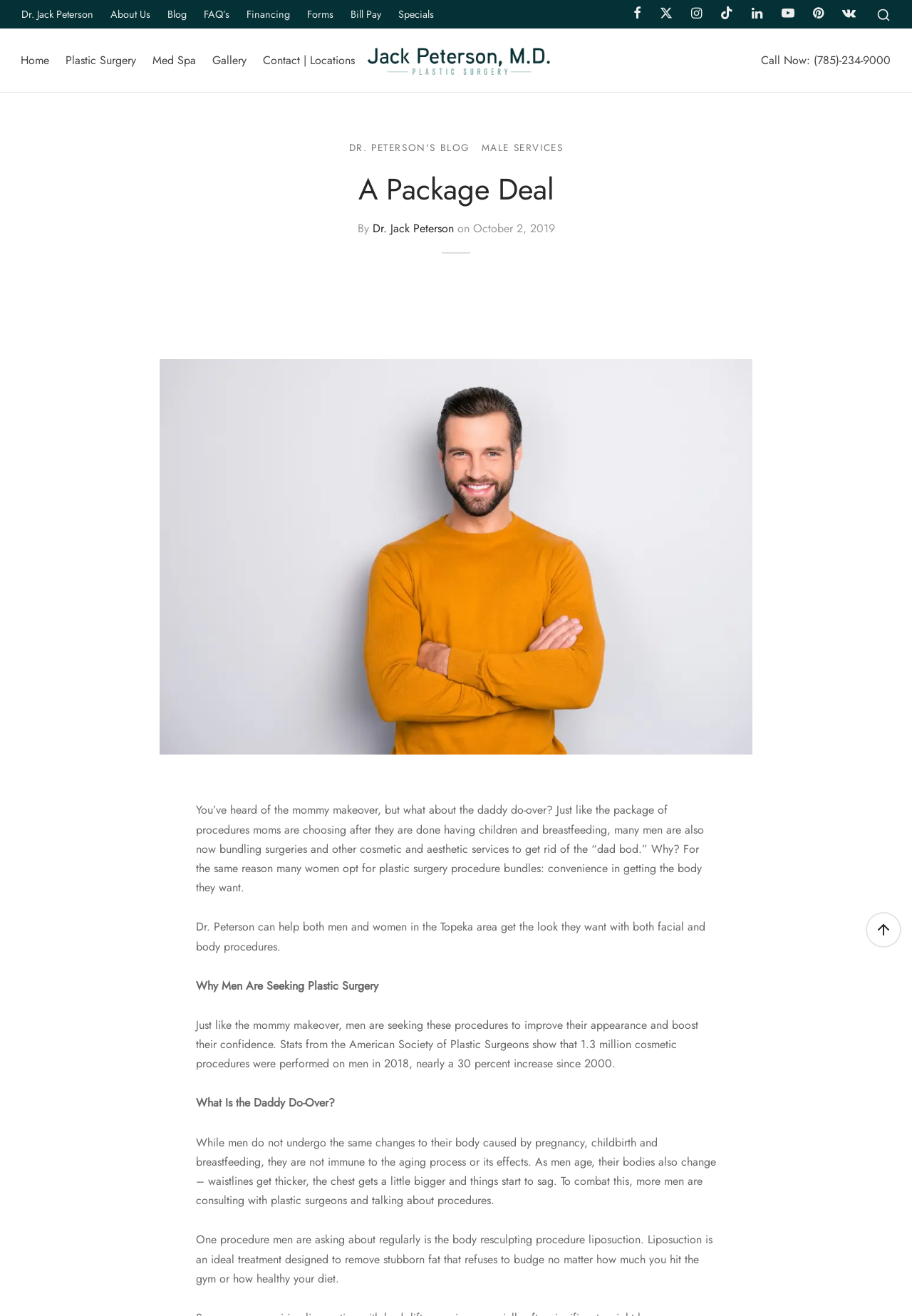Identify the bounding box coordinates for the UI element mentioned here: "Med Spa". Provide the coordinates as four float values between 0 and 1, i.e., [left, top, right, bottom].

[0.167, 0.036, 0.215, 0.056]